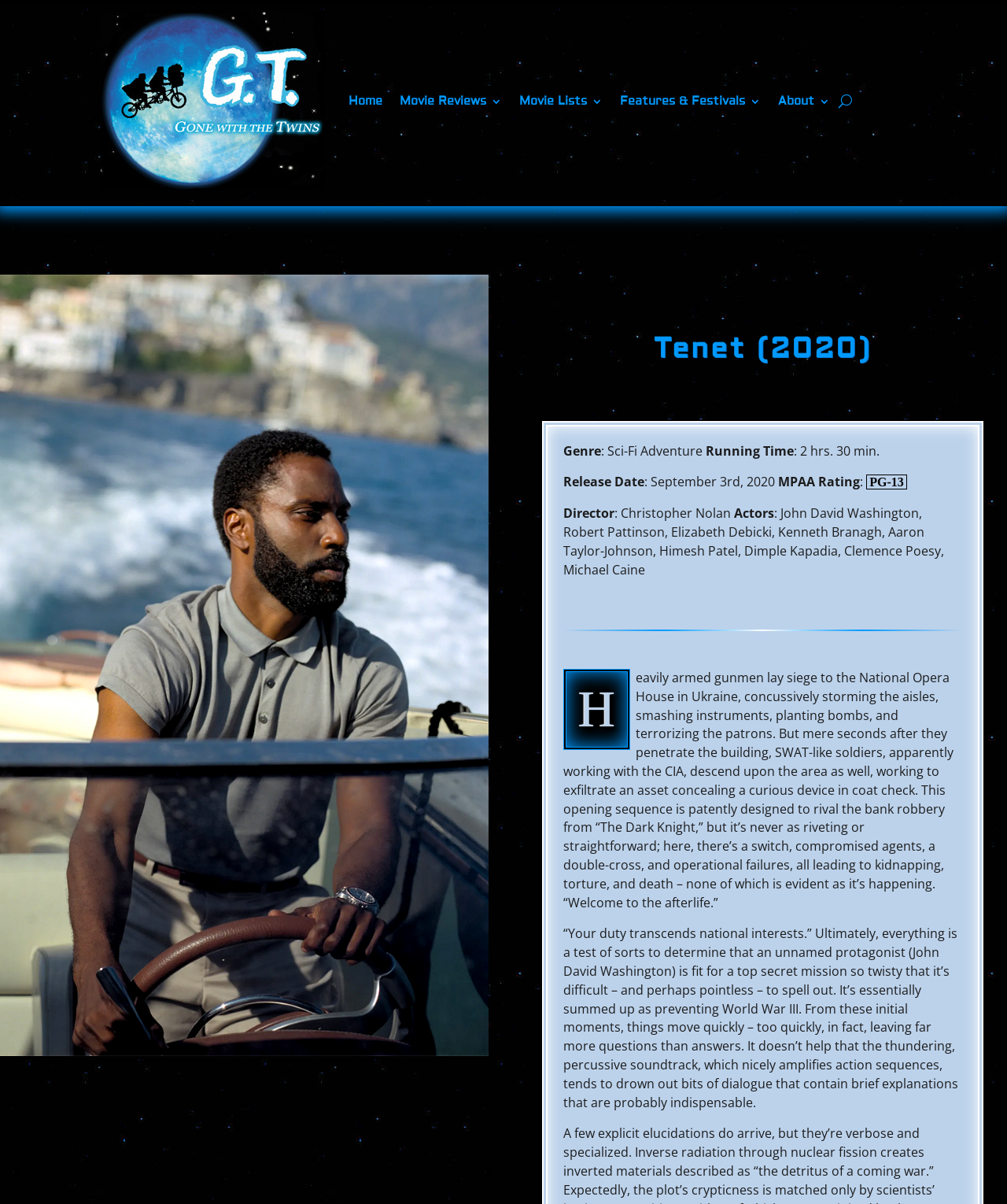What is the main plot of the movie Tenet?
Provide a detailed and extensive answer to the question.

The main plot of the movie Tenet can be inferred from the text that describes the movie's storyline, which mentions that the protagonist is on a mission to prevent World War III.